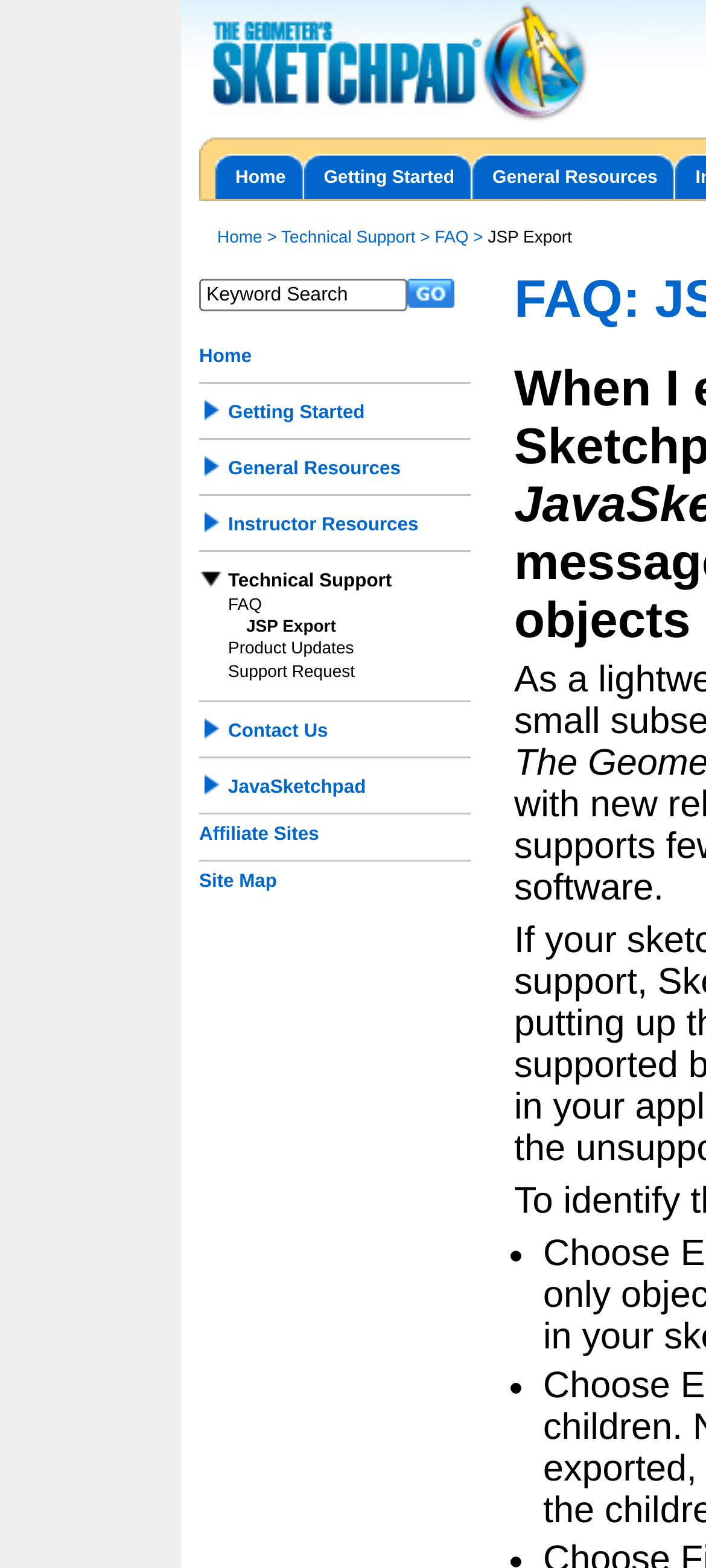Please provide the bounding box coordinates for the element that needs to be clicked to perform the instruction: "go to home page". The coordinates must consist of four float numbers between 0 and 1, formatted as [left, top, right, bottom].

[0.328, 0.098, 0.43, 0.127]